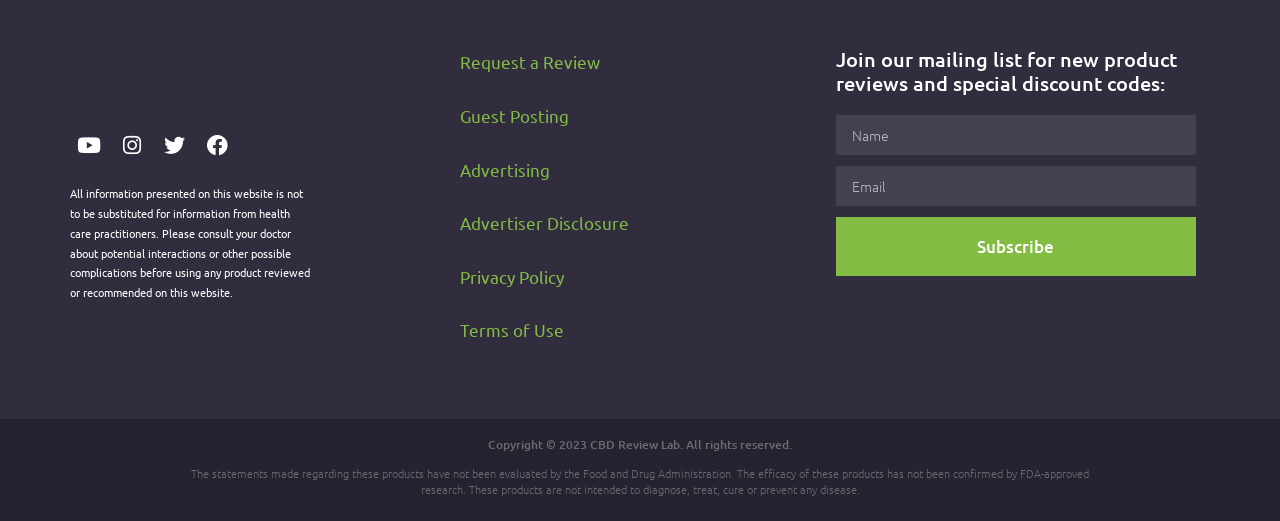Can you identify the bounding box coordinates of the clickable region needed to carry out this instruction: 'Request a review'? The coordinates should be four float numbers within the range of 0 to 1, stated as [left, top, right, bottom].

[0.359, 0.099, 0.469, 0.139]